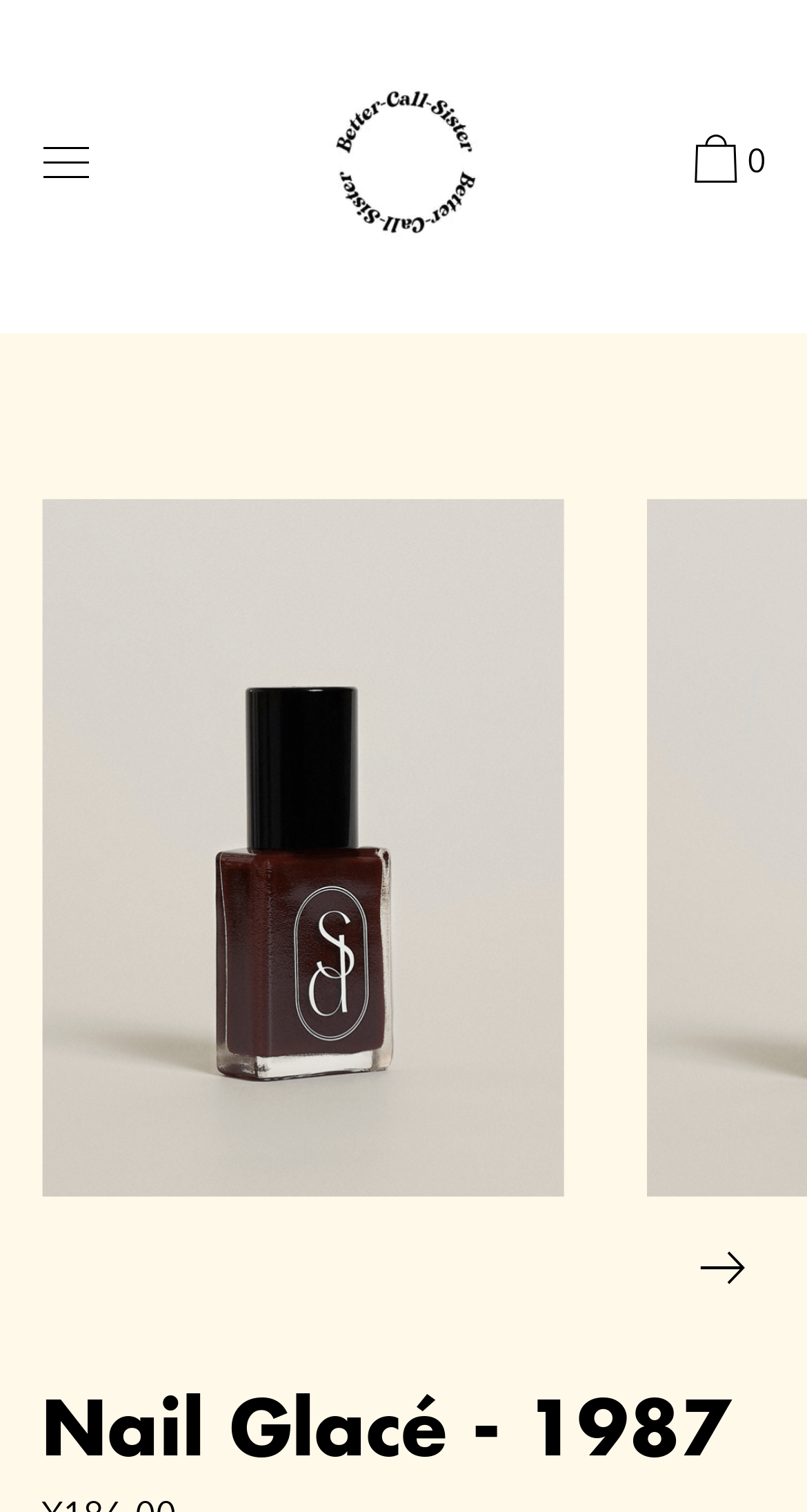Based on the element description "0", predict the bounding box coordinates of the UI element.

[0.82, 0.084, 0.974, 0.134]